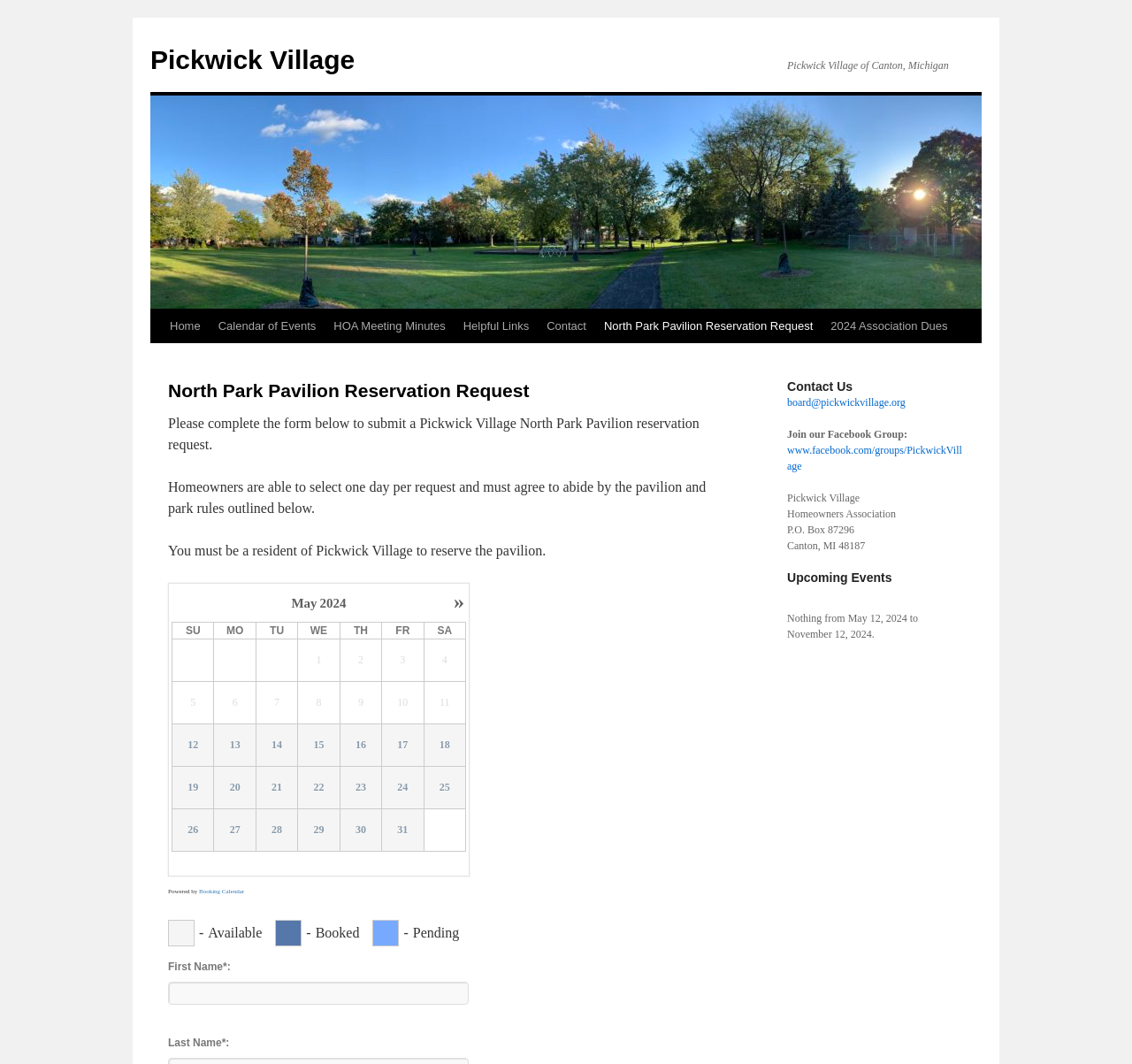Kindly determine the bounding box coordinates of the area that needs to be clicked to fulfill this instruction: "Read the article about being in Wales".

None